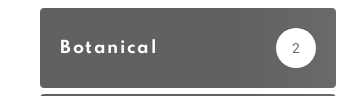Answer the question with a brief word or phrase:
What type of plants are highlighted in the 'Botanical' category?

fruit plants